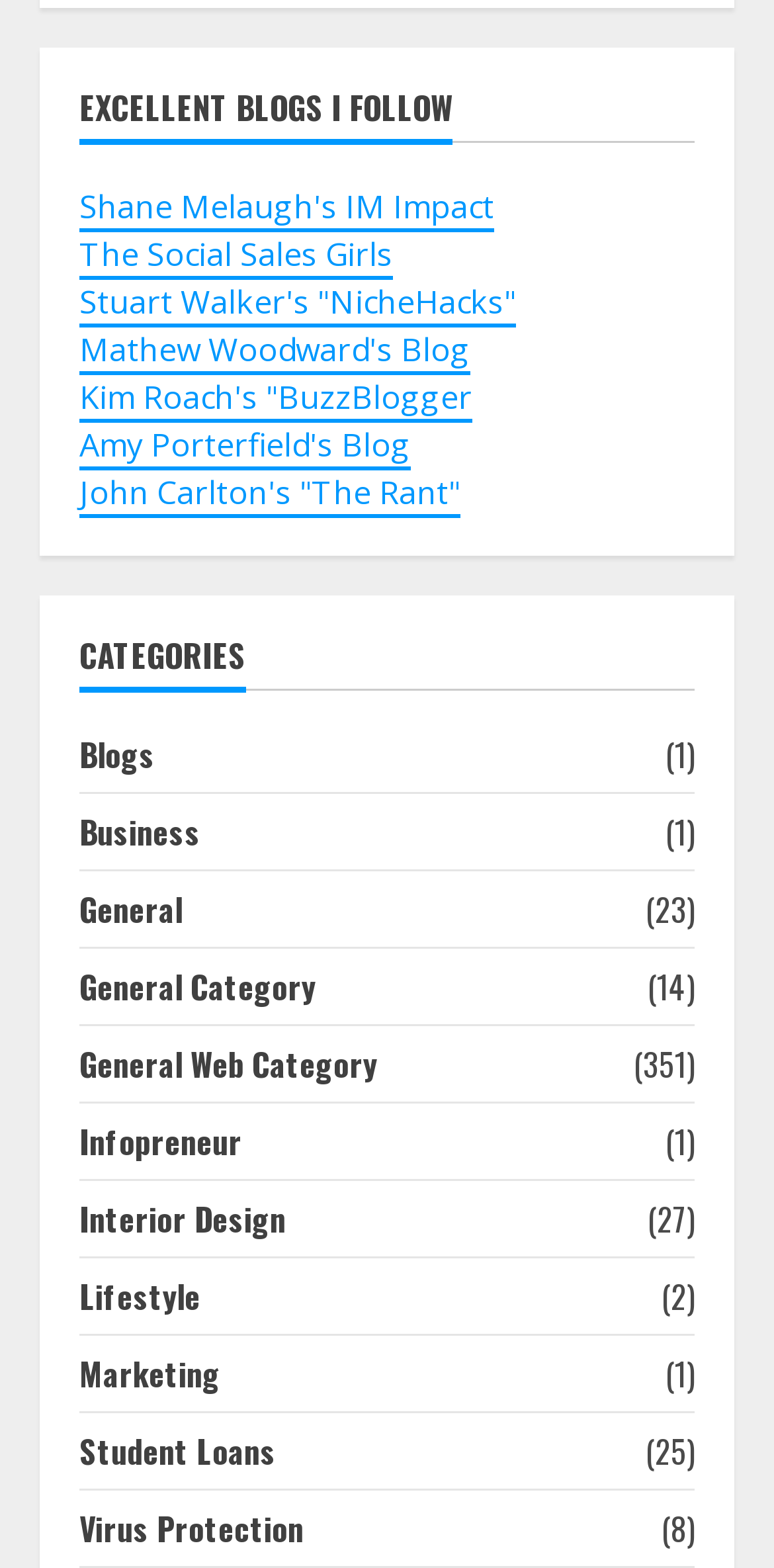Respond to the following query with just one word or a short phrase: 
How many blogs are listed under 'EXCELLENT BLOGS I FOLLOW'?

8